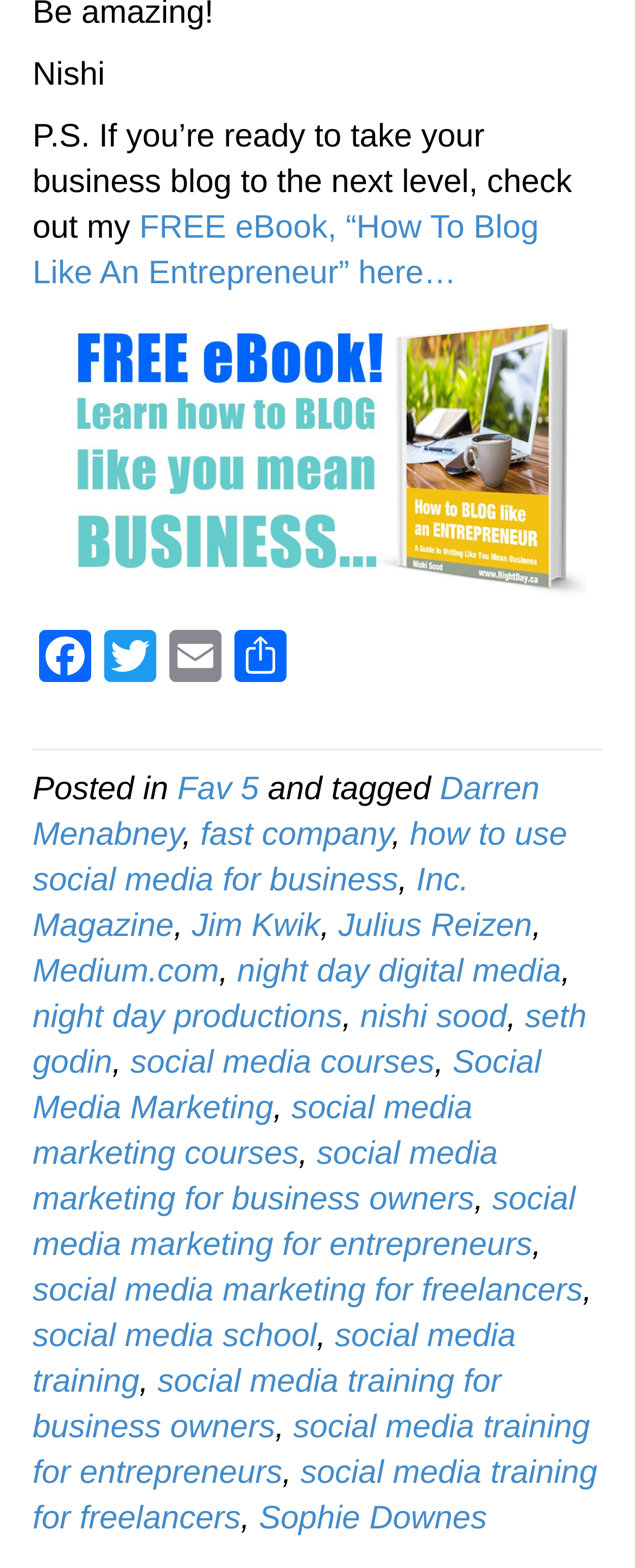Please predict the bounding box coordinates (top-left x, top-left y, bottom-right x, bottom-right y) for the UI element in the screenshot that fits the description: Social Media Marketing

[0.051, 0.666, 0.852, 0.718]